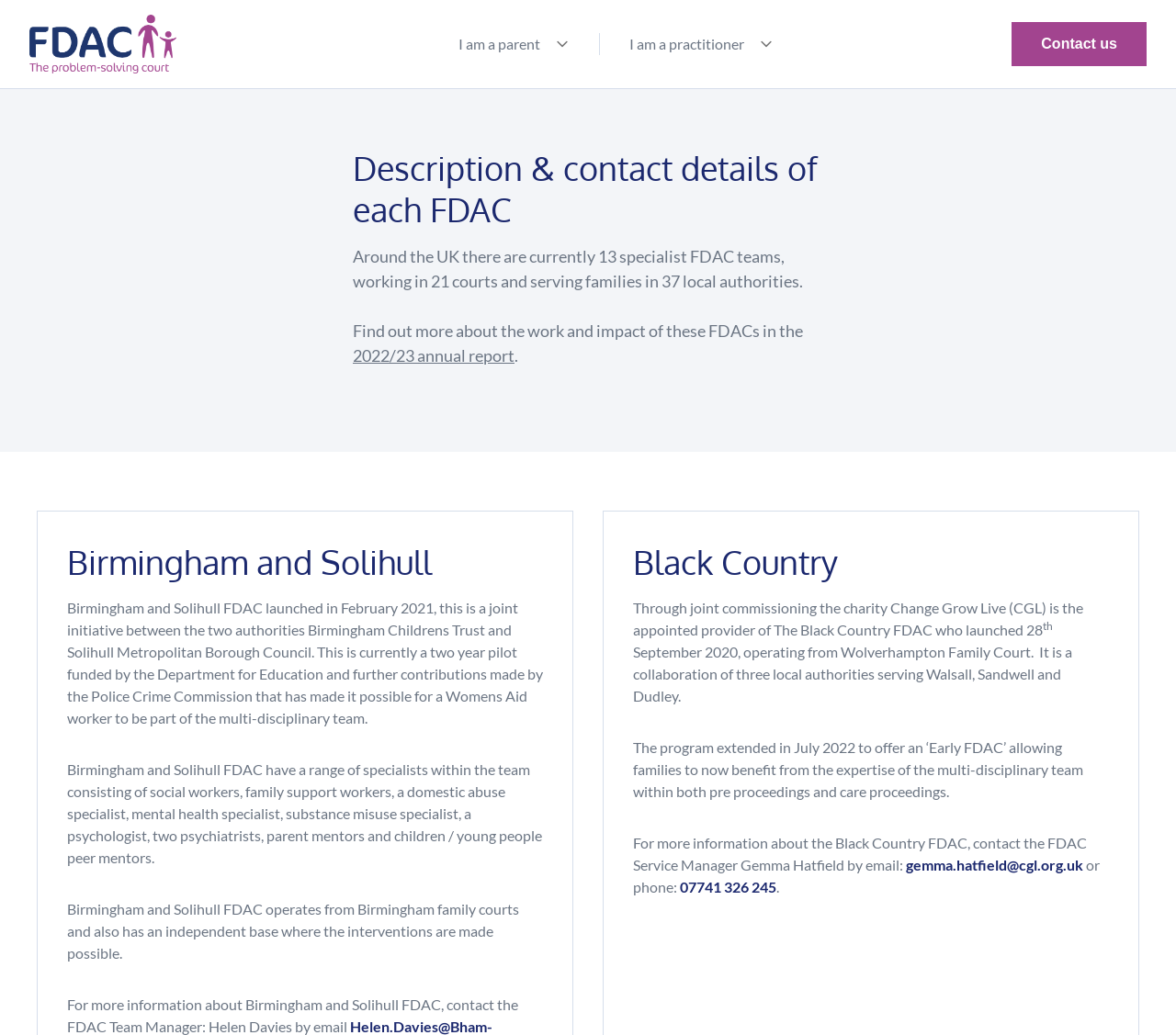Detail the various sections and features of the webpage.

This webpage is about the Family Drug and Alcohol Courts (FDAC) in the UK. At the top left, there is a link to the "Centre for Justice Innovation" accompanied by an image. Below this, there are two sections with static text, "I am a parent" and "I am a practitioner", each accompanied by an image.

On the top right, there is a link to "Contact us". Below this, there is a heading that reads "Description & contact details of each FDAC". Underneath, there is a paragraph of text that explains that there are 13 FDAC teams working in 21 courts and serving families in 37 local authorities. The text also invites users to find out more about the work and impact of these FDACs in the 2022/23 annual report, which is linked.

The rest of the webpage is divided into sections, each describing a specific FDAC team. The first section is about the Birmingham and Solihull FDAC, which launched in February 2021. The text describes the team's composition, operations, and contact information. Below this, there is a section about the Black Country FDAC, which launched in September 2020. This section also describes the team's composition, operations, and contact information.

Throughout the webpage, there are headings, paragraphs of text, and links to provide more information about each FDAC team. The layout is organized, with clear headings and concise text, making it easy to navigate and find specific information about each FDAC team.